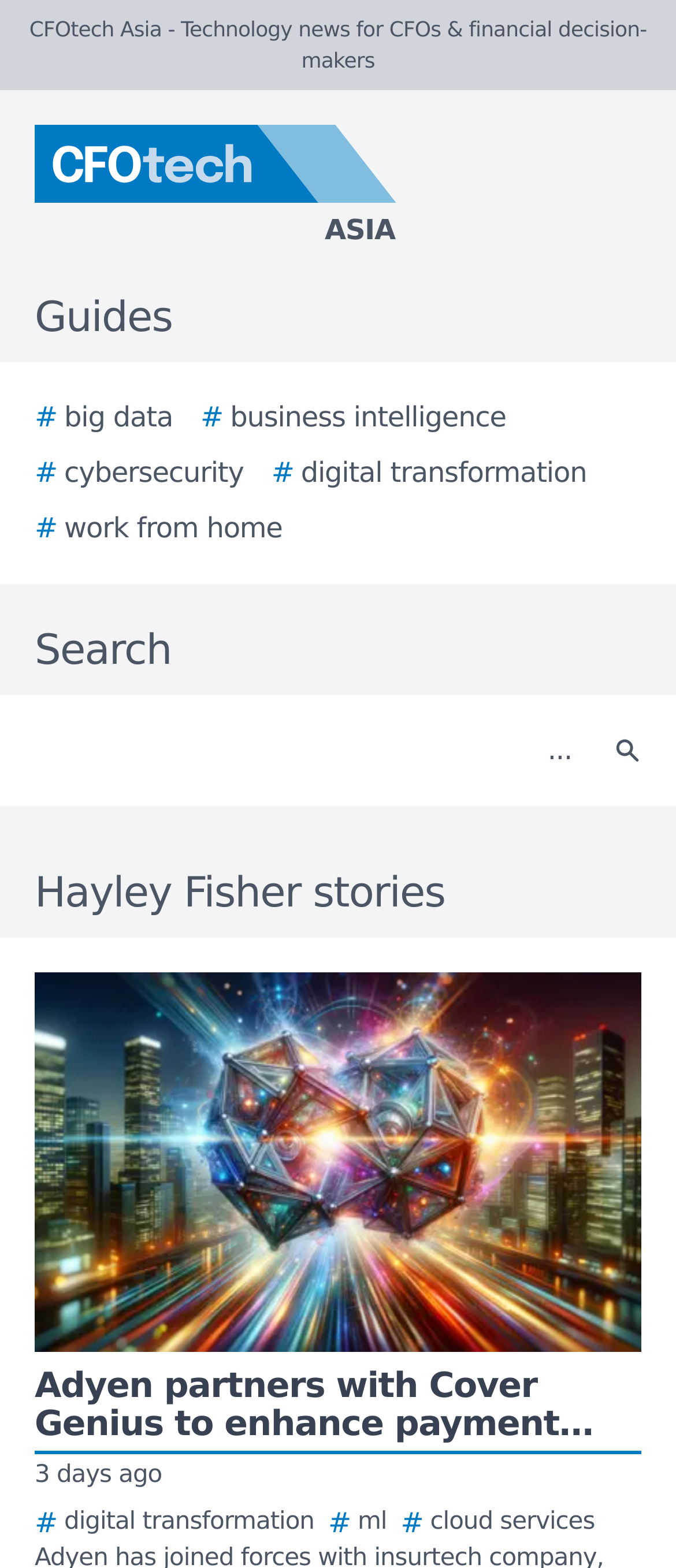Could you provide the bounding box coordinates for the portion of the screen to click to complete this instruction: "Search for big data"?

[0.051, 0.253, 0.256, 0.28]